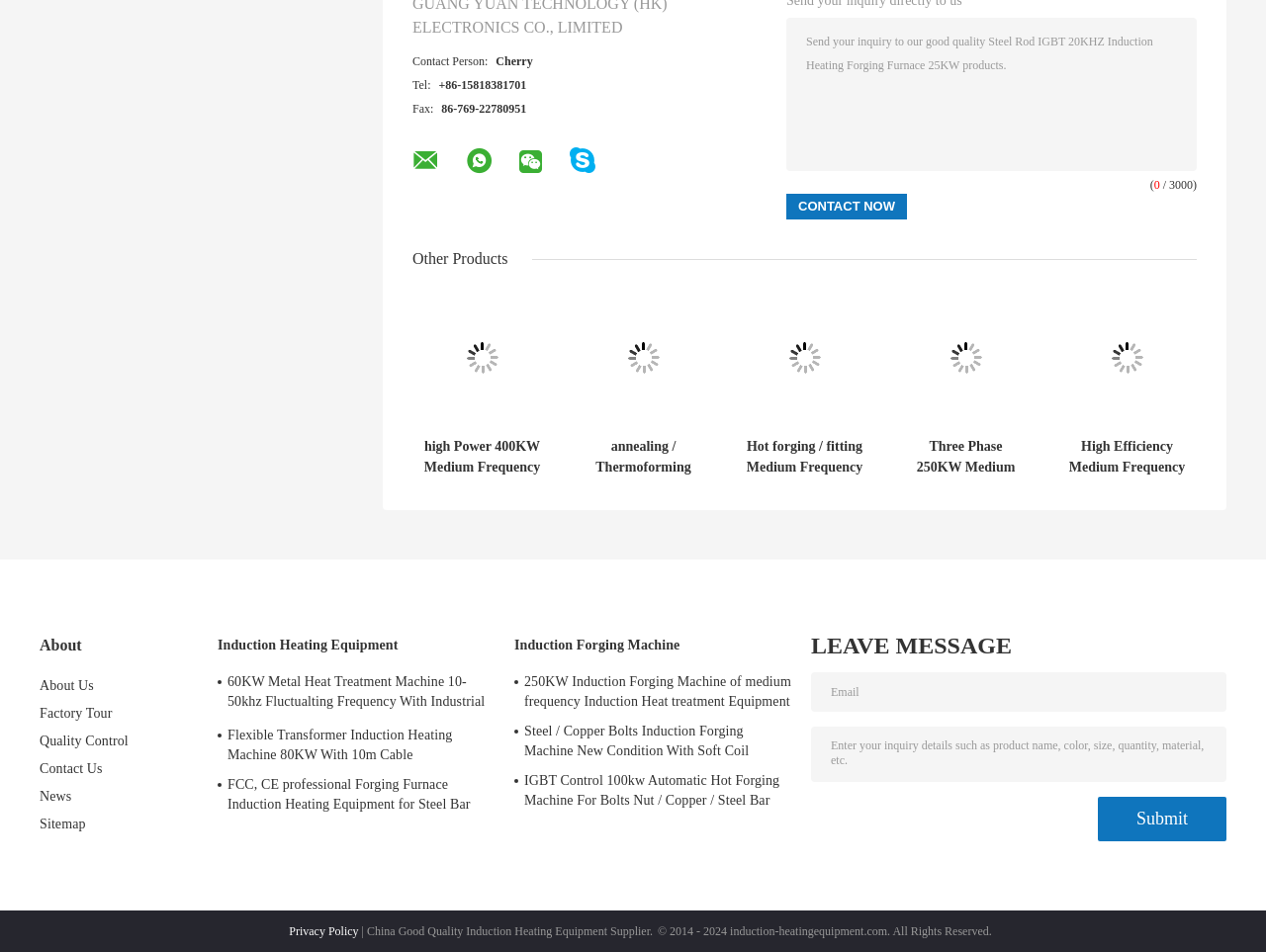Kindly determine the bounding box coordinates for the area that needs to be clicked to execute this instruction: "Send an inquiry".

[0.621, 0.018, 0.945, 0.179]